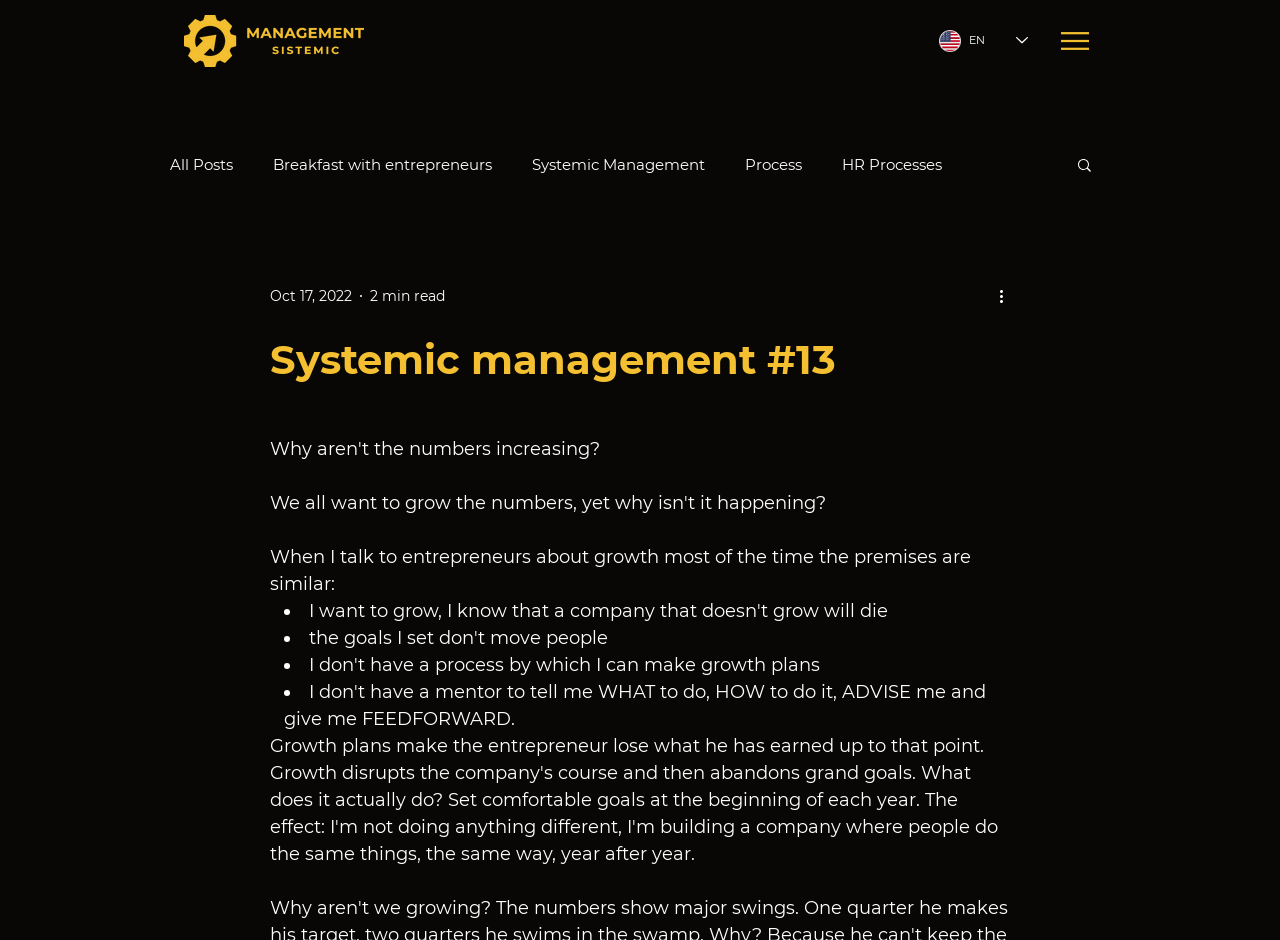Locate the headline of the webpage and generate its content.

Systemic management #13